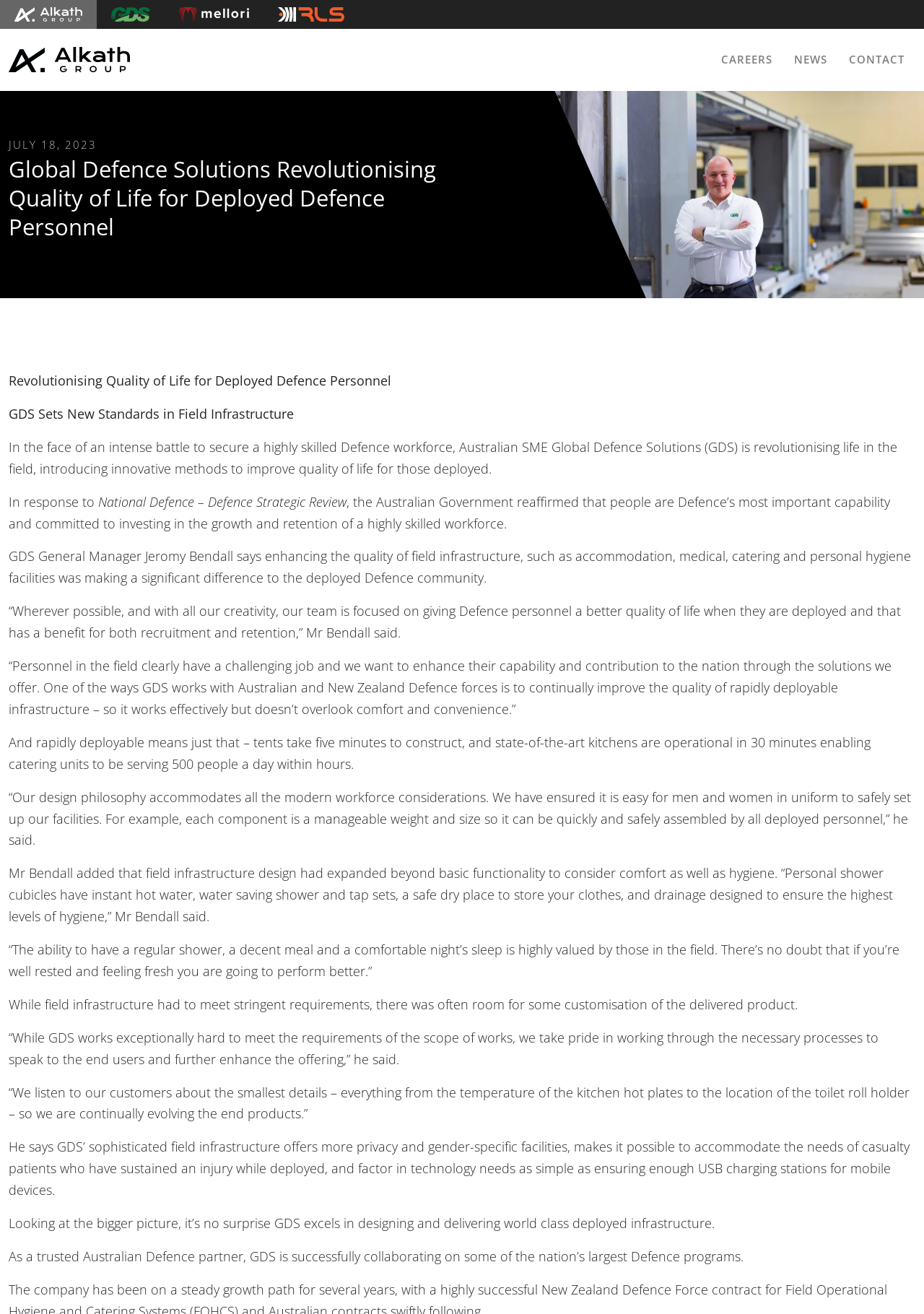What is the purpose of GDS' field infrastructure?
Using the image as a reference, give an elaborate response to the question.

I understood the purpose of GDS' field infrastructure from the text 'GDS is revolutionising life in the field, introducing innovative methods to improve quality of life for those deployed.' which suggests that the purpose is to improve the quality of life for deployed Defence personnel.